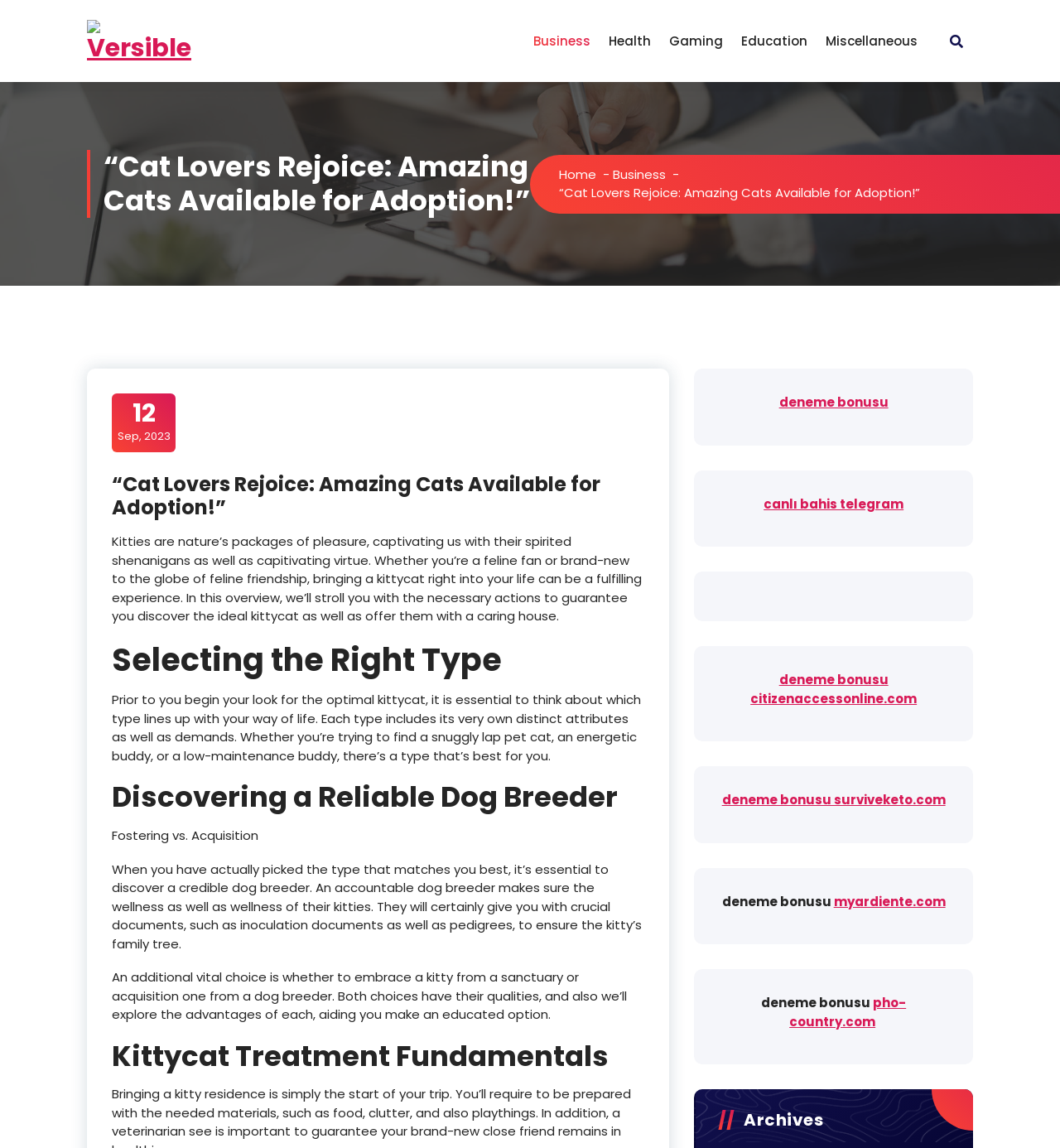Identify the bounding box of the HTML element described here: "deneme bonusu citizenaccessonline.com". Provide the coordinates as four float numbers between 0 and 1: [left, top, right, bottom].

[0.708, 0.584, 0.865, 0.616]